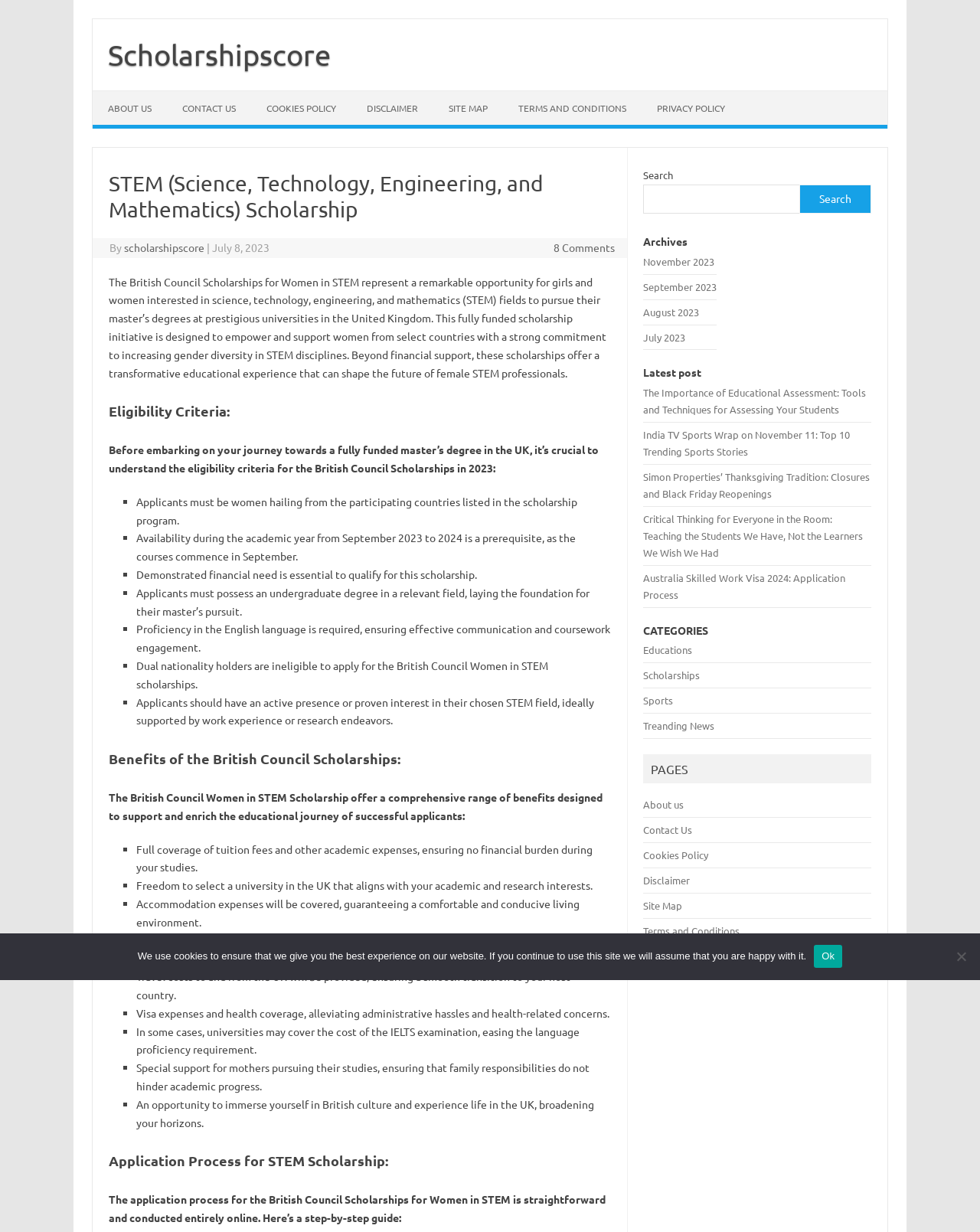Please answer the following question using a single word or phrase: What is the purpose of the British Council Scholarships?

Empower women in STEM